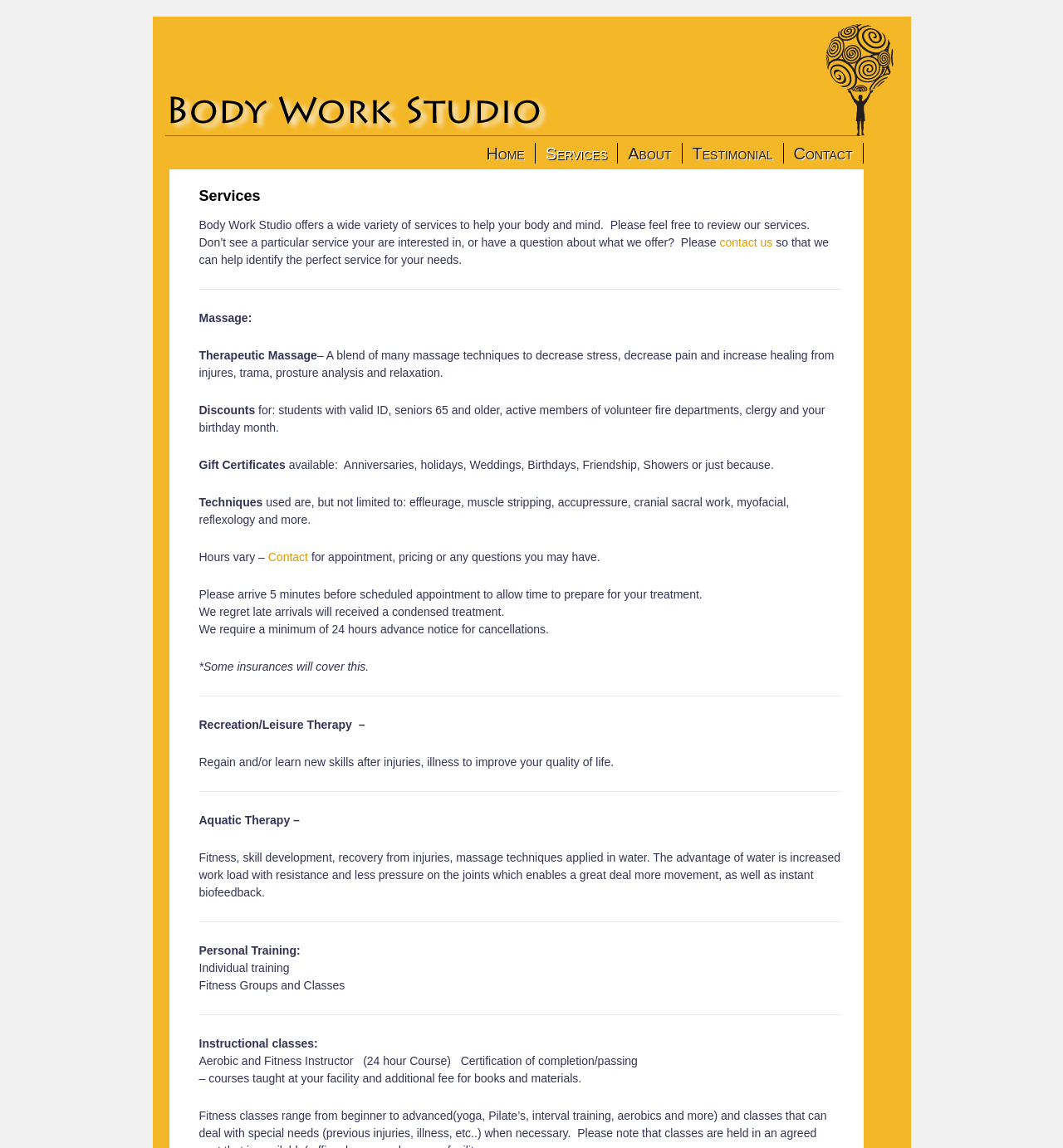Articulate a complete and detailed caption of the webpage elements.

The webpage is about the services offered by Body Work Studio. At the top, there is a navigation menu with links to "Home", "Services", "About", "Testimonial", and "Contact". Below the navigation menu, there is a heading that reads "Services". 

The main content of the page is divided into sections, separated by horizontal lines. The first section describes the services offered by Body Work Studio, including massage, therapeutic massage, and discounts for certain groups of people. There is also a link to "contact us" for more information.

The next section is about gift certificates, which can be purchased for various occasions. Following this, there is a section about the techniques used in the services, including effleurage, muscle stripping, and reflexology.

The subsequent section provides information about the studio's hours, appointment scheduling, and cancellation policies. There is also a note about arriving early for appointments and the consequences of late arrivals.

The next few sections describe specific services offered, including Recreation/Leisure Therapy, Aquatic Therapy, and Personal Training. Each section provides a brief description of the service and its benefits.

Finally, there is a section about instructional classes, including aerobic and fitness instructor certification courses, which can be taught at the client's facility.